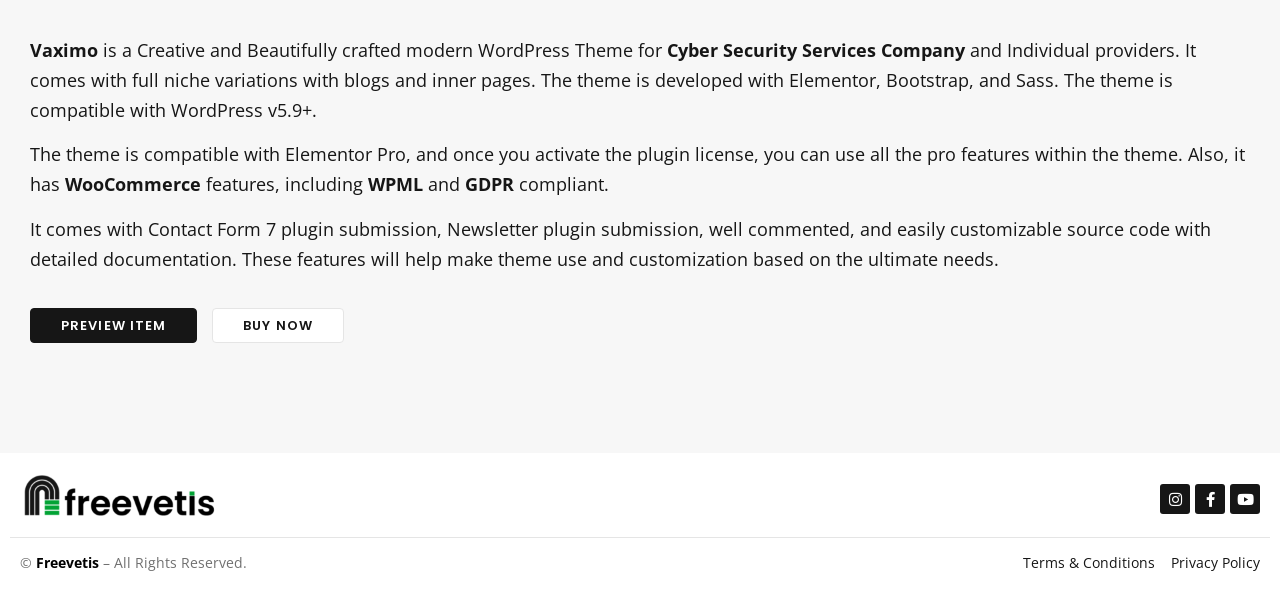Find the bounding box coordinates for the UI element that matches this description: "Freevetis".

[0.028, 0.93, 0.077, 0.962]